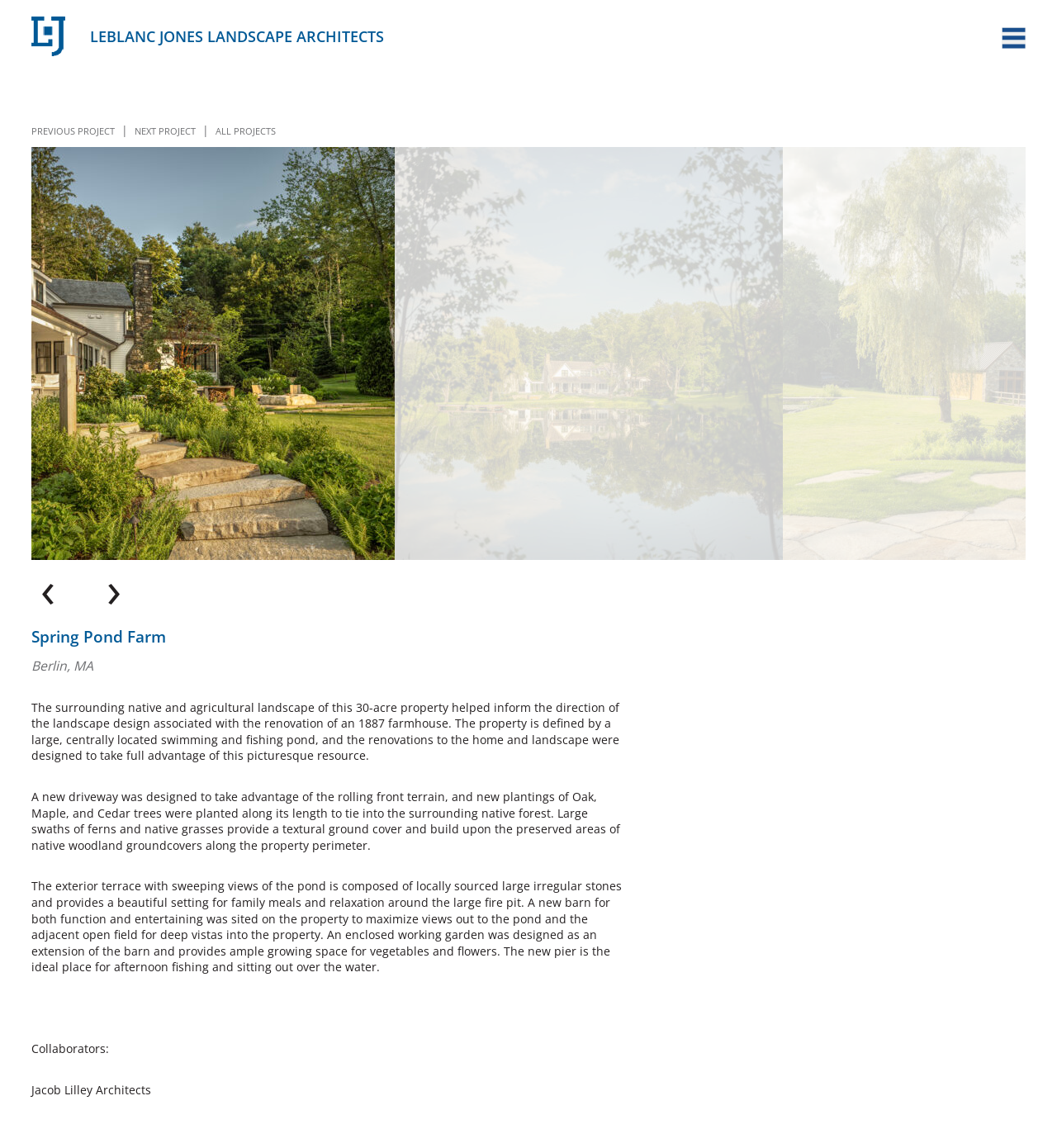Please mark the bounding box coordinates of the area that should be clicked to carry out the instruction: "Go to home page".

[0.03, 0.014, 0.062, 0.049]